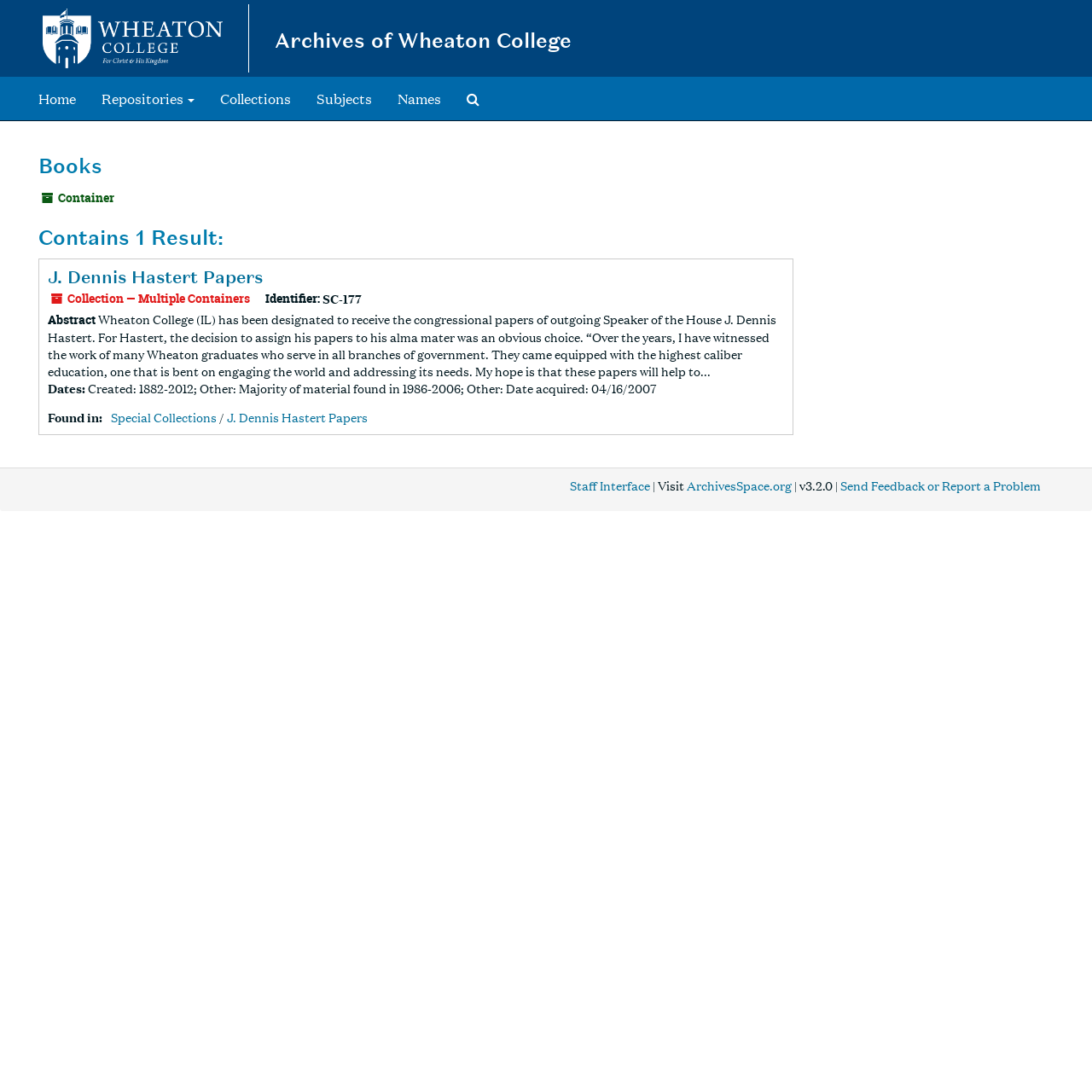Give a one-word or one-phrase response to the question: 
What is the purpose of the 'Staff Interface' link?

To access staff interface